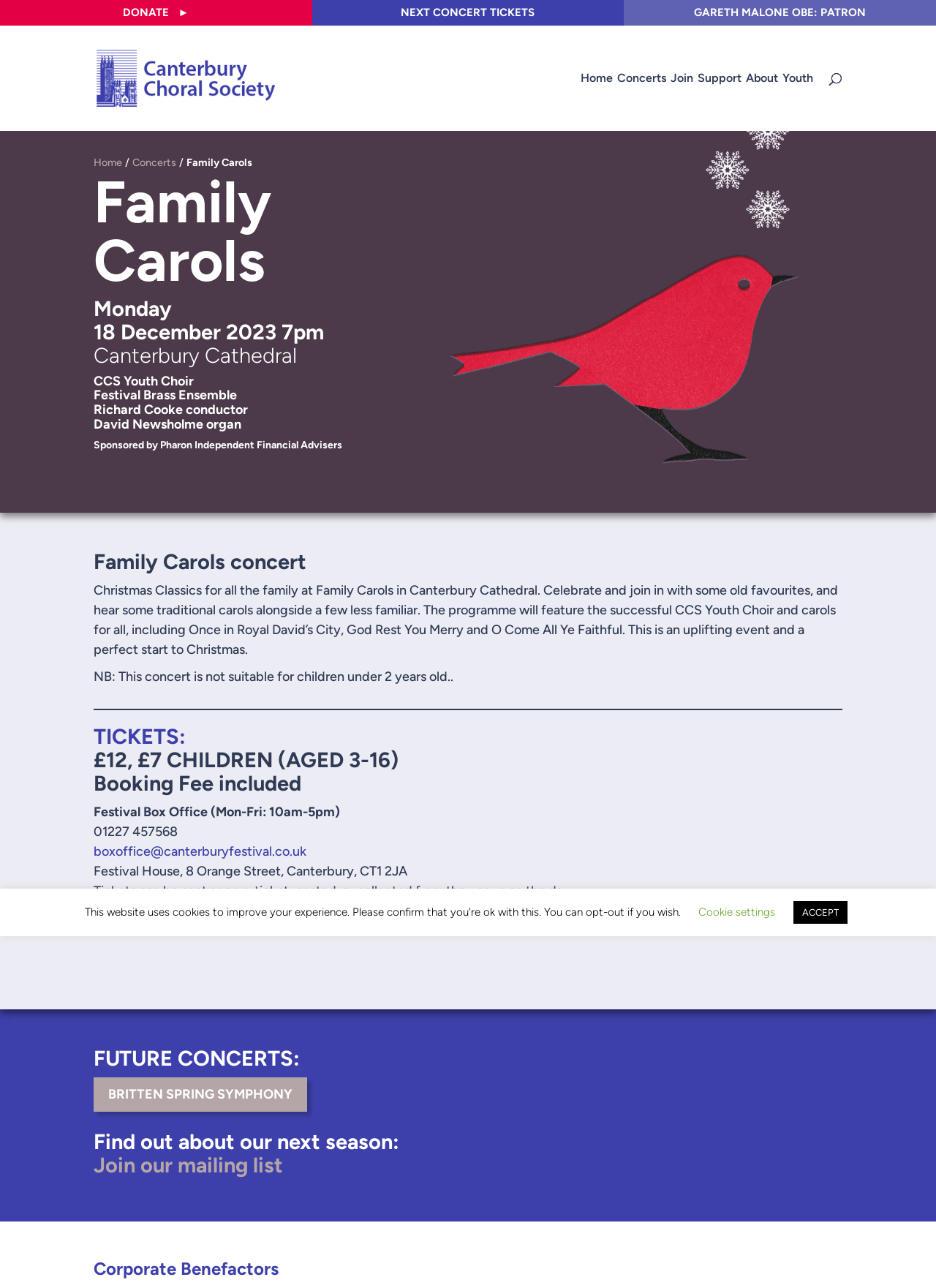Give a concise answer using only one word or phrase for this question:
Who is the conductor of the Family Carols concert?

Richard Cooke